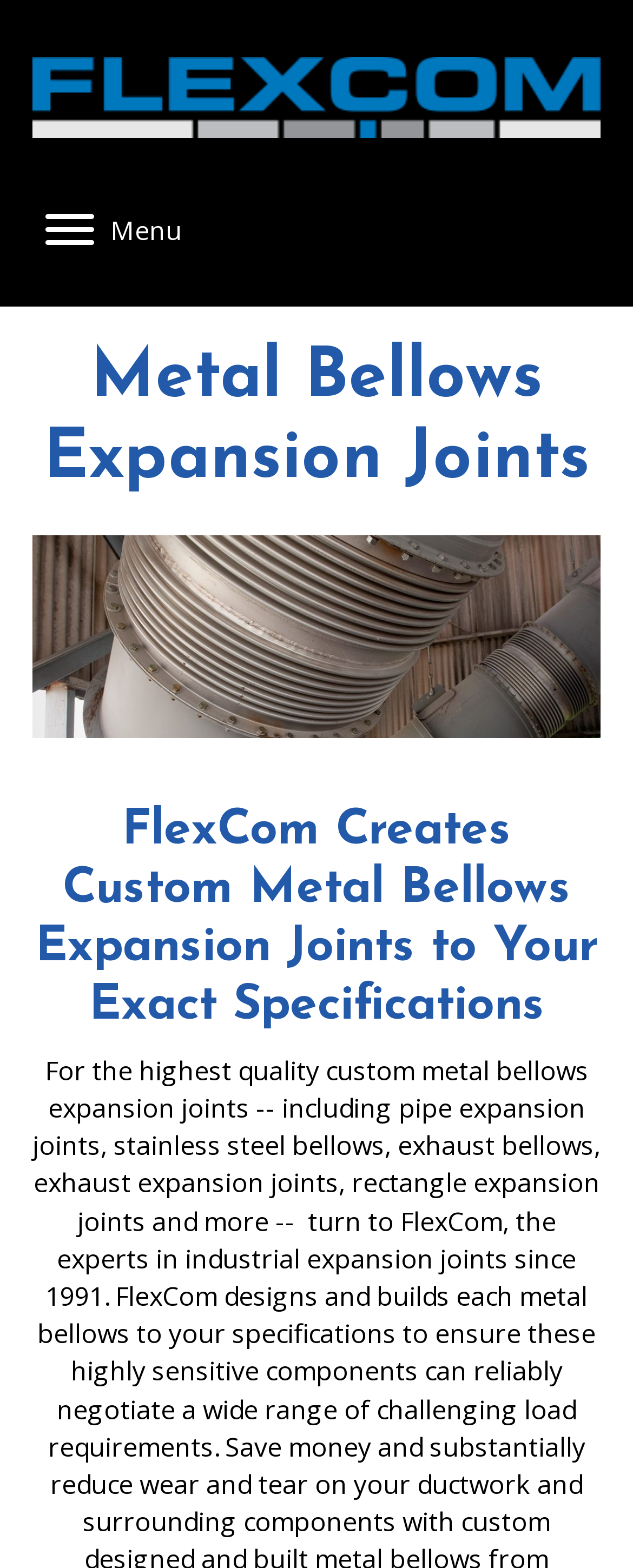What type of products does FlexCom create?
Using the visual information, answer the question in a single word or phrase.

Custom metal bellows expansion joints